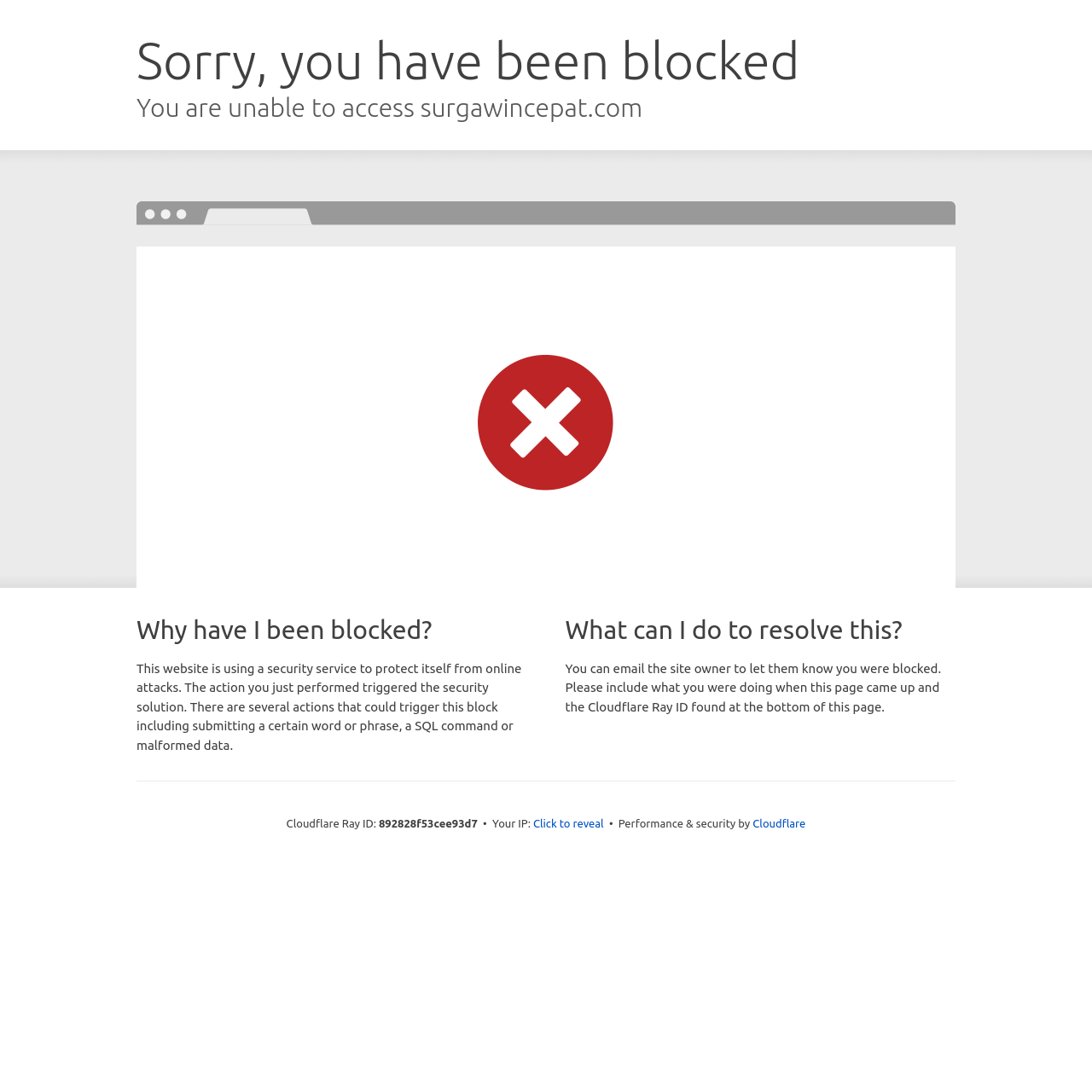Create an elaborate caption that covers all aspects of the webpage.

The webpage is a Cloudflare error page, indicating that the user's access to a website has been blocked due to a security issue. At the top of the page, there are two headings: "Sorry, you have been blocked" and "You are unable to access surgawincepat.com". 

Below these headings, there is a section explaining why the user has been blocked, with a heading "Why have I been blocked?" followed by a paragraph of text describing the security service and the actions that may have triggered the block.

To the right of this section, there is another section with a heading "What can I do to resolve this?" followed by a paragraph of text suggesting that the user can email the site owner to resolve the issue.

At the bottom of the page, there is a section displaying technical information, including the Cloudflare Ray ID, the user's IP address, and a button to reveal the IP address. There is also a link to Cloudflare, indicating that the security service is provided by Cloudflare.